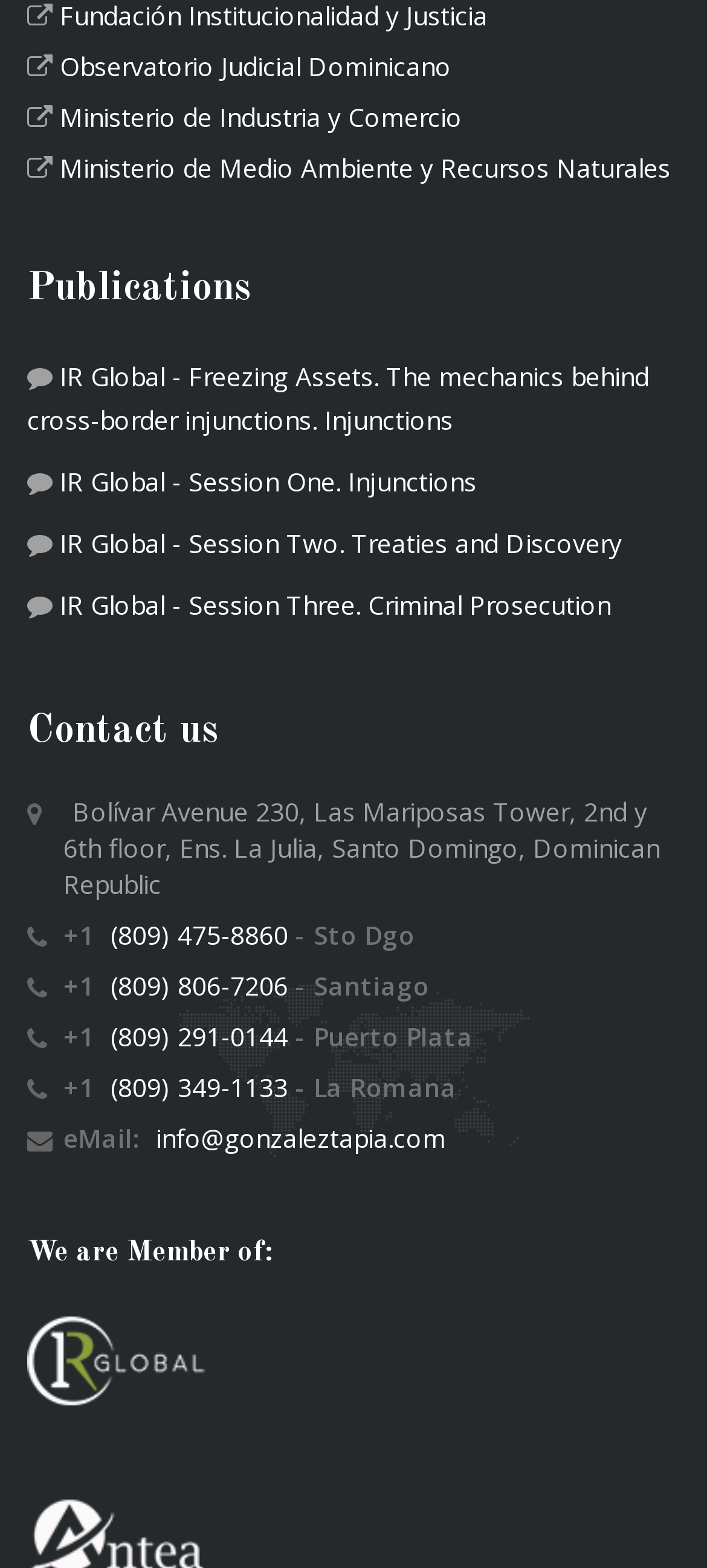Identify the coordinates of the bounding box for the element that must be clicked to accomplish the instruction: "View IR Global - Freezing Assets".

[0.038, 0.229, 0.918, 0.279]